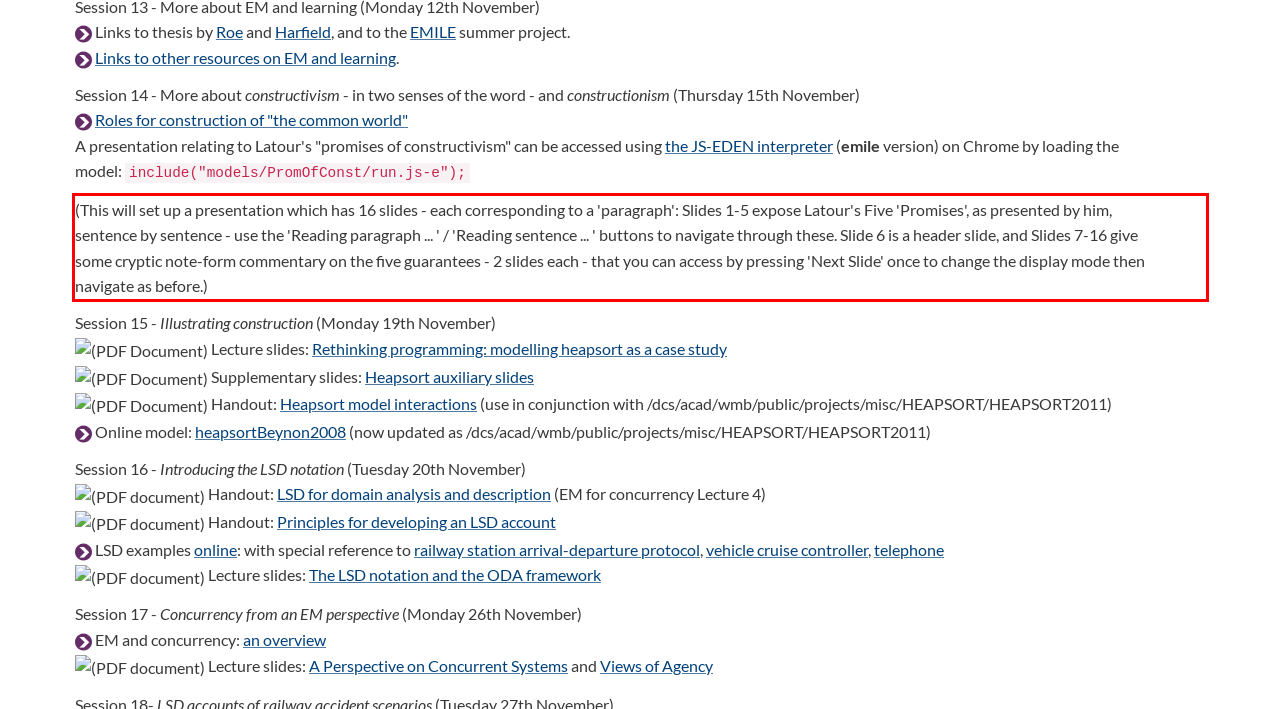From the screenshot of the webpage, locate the red bounding box and extract the text contained within that area.

(This will set up a presentation which has 16 slides - each corresponding to a 'paragraph': Slides 1-5 expose Latour's Five 'Promises', as presented by him, sentence by sentence - use the 'Reading paragraph ... ' / 'Reading sentence ... ' buttons to navigate through these. Slide 6 is a header slide, and Slides 7-16 give some cryptic note-form commentary on the five guarantees - 2 slides each - that you can access by pressing 'Next Slide' once to change the display mode then navigate as before.)